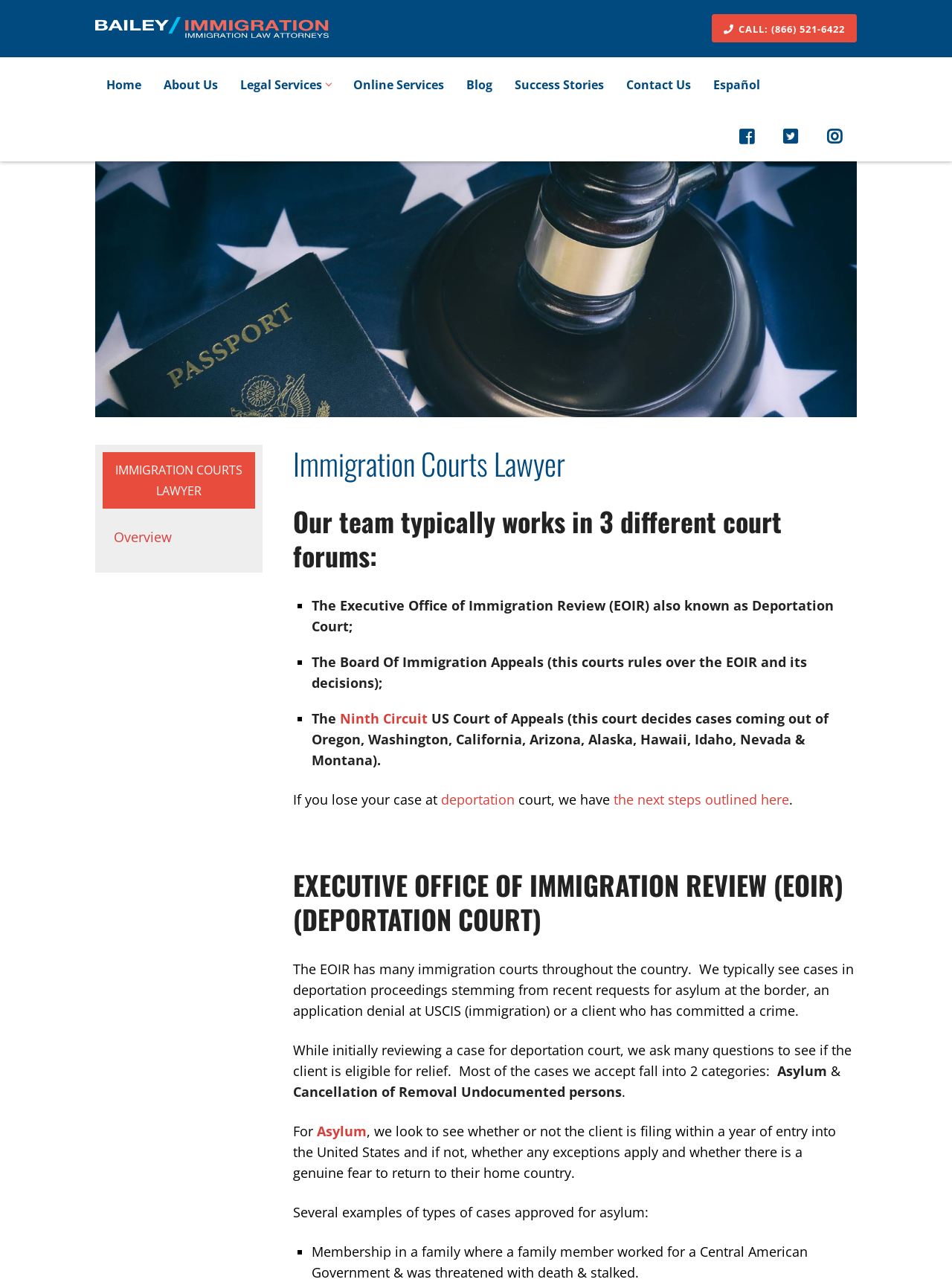Provide the bounding box coordinates of the area you need to click to execute the following instruction: "Read about the 'Ninth Circuit' court".

[0.357, 0.552, 0.449, 0.566]